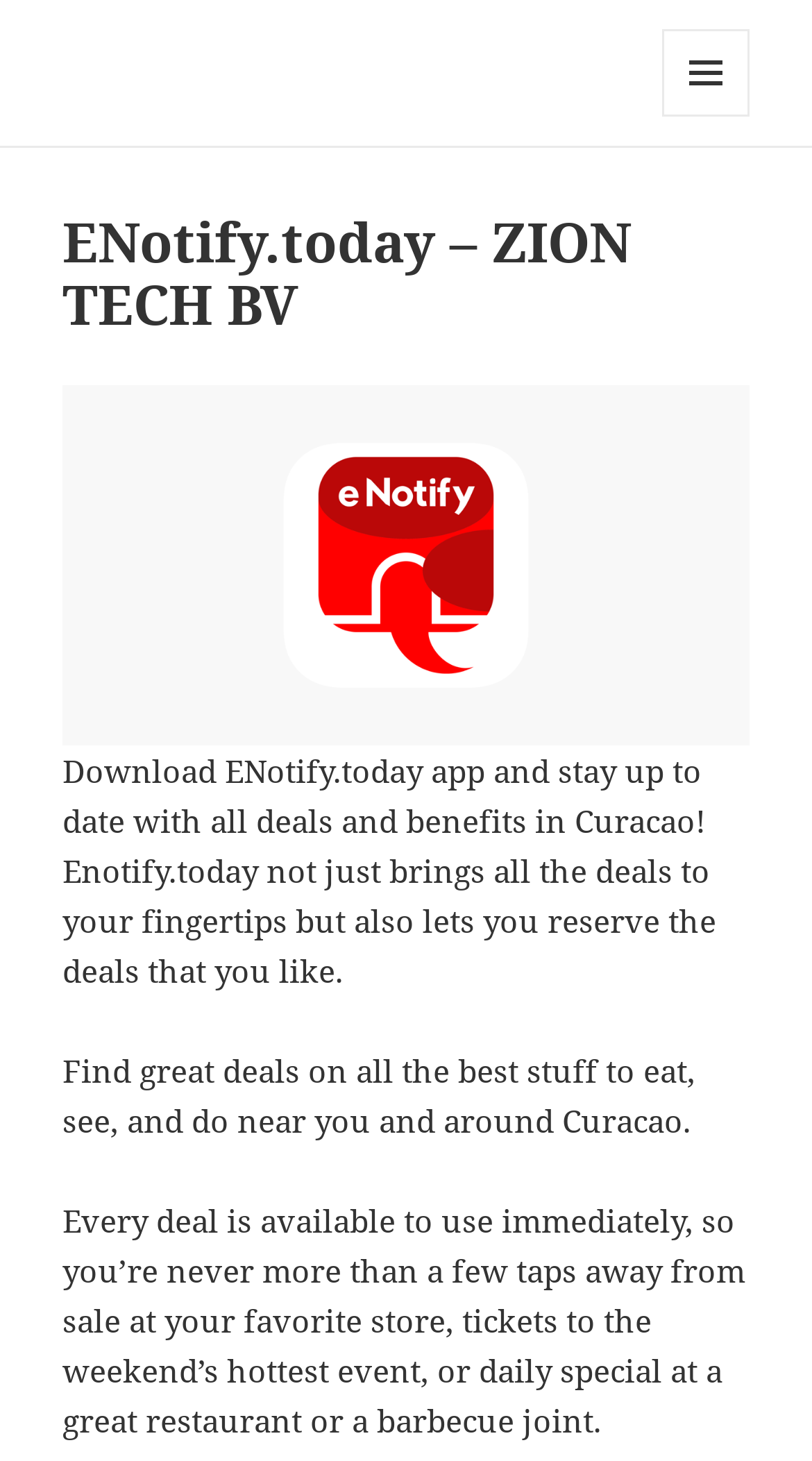What is the benefit of using ENotify.today?
Using the details shown in the screenshot, provide a comprehensive answer to the question.

According to the static text on the webpage, every deal on ENotify.today is available to use immediately, which means users can access deals at their favorite stores, events, or restaurants with just a few taps.